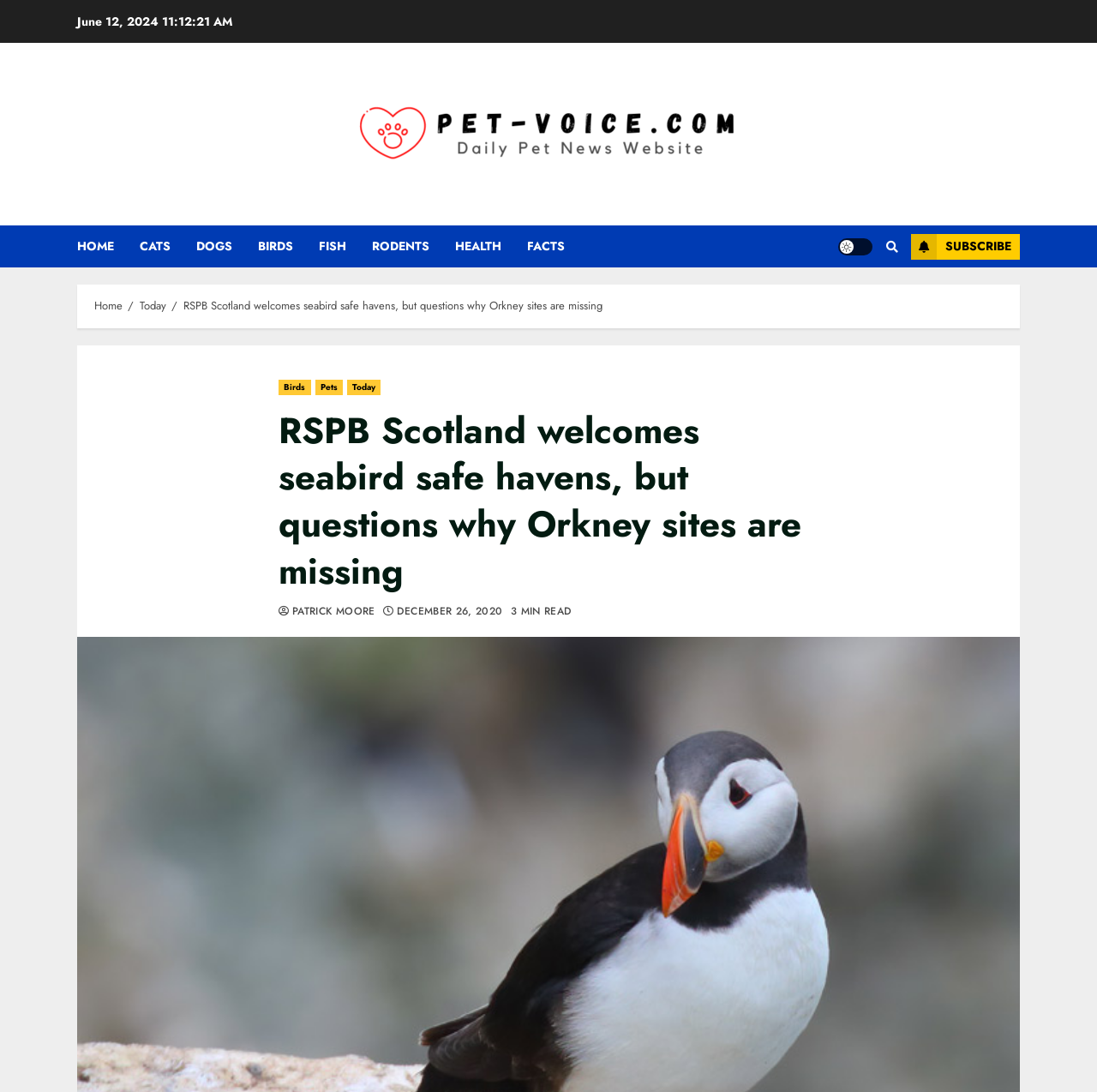Please determine the bounding box coordinates of the section I need to click to accomplish this instruction: "read about birds".

[0.254, 0.348, 0.283, 0.362]